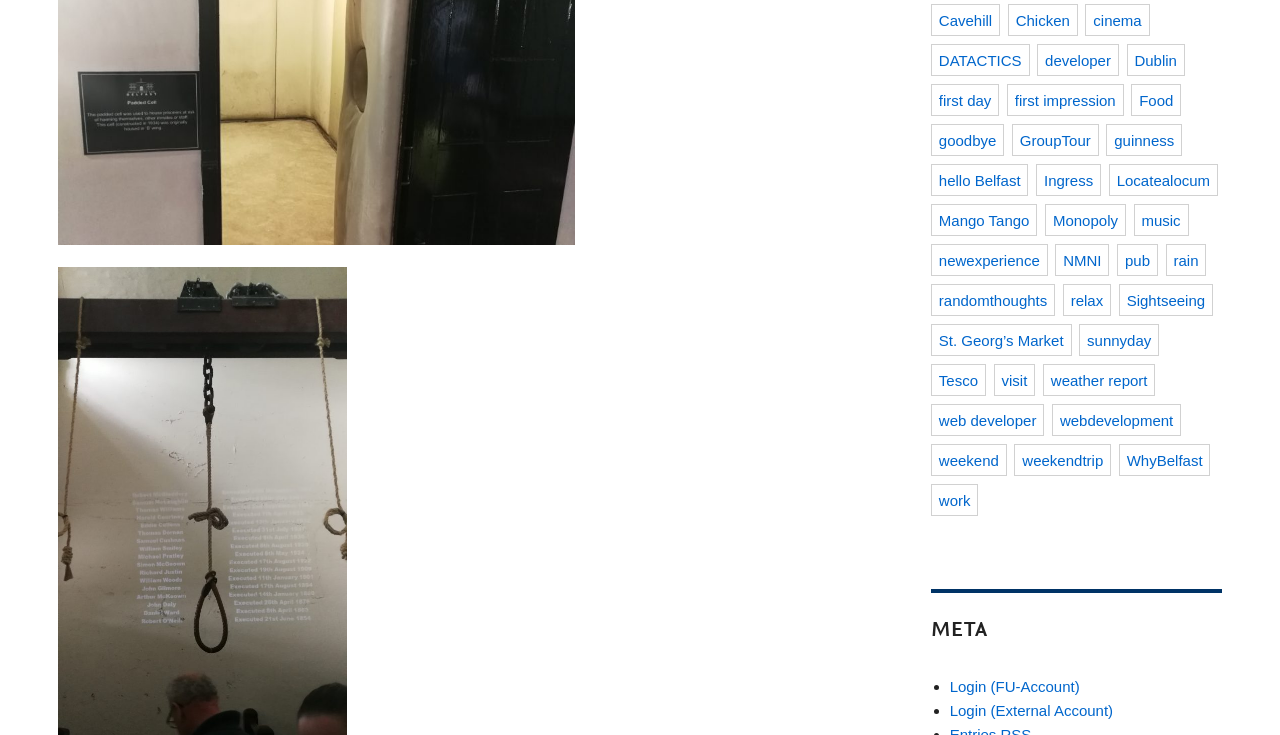Find the bounding box coordinates for the UI element that matches this description: "St. Georg’s Market".

[0.727, 0.441, 0.837, 0.484]